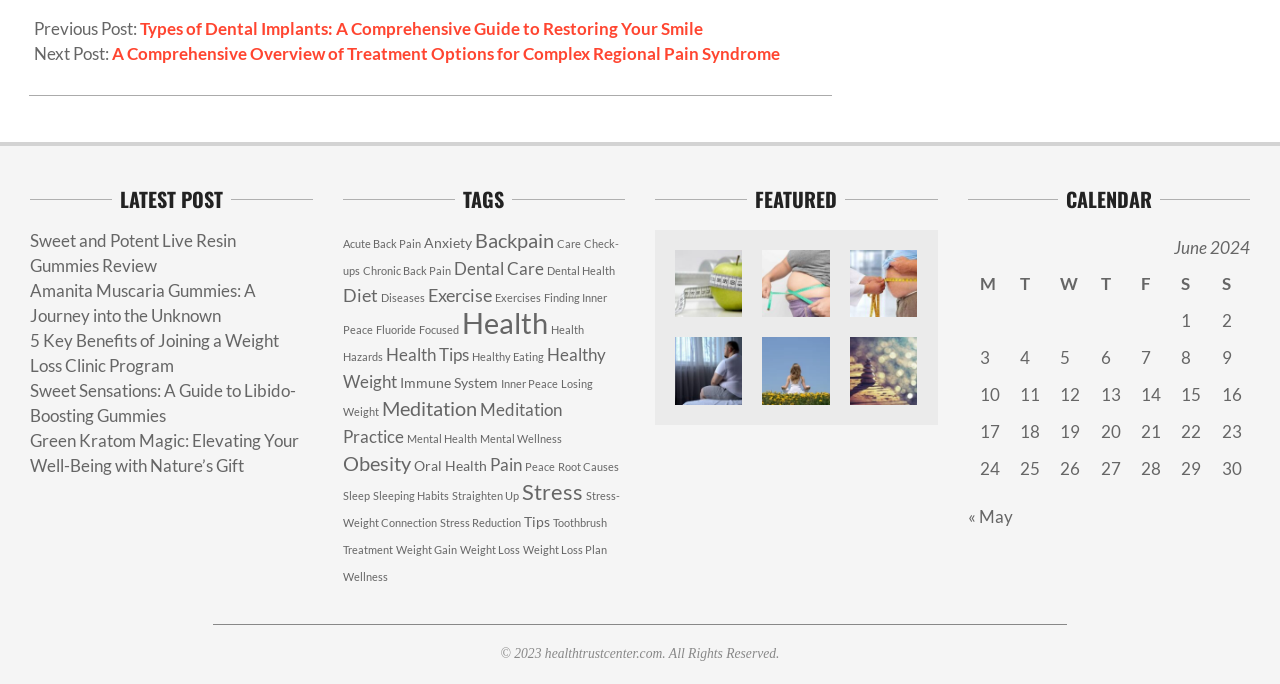What is the category of the post 'Sweet and Potent Live Resin Gummies Review'?
Please ensure your answer to the question is detailed and covers all necessary aspects.

Based on the webpage structure, the post 'Sweet and Potent Live Resin Gummies Review' is listed under the 'LATEST POST' section, and its category can be inferred from the 'TAGS' section, where 'Health' is a prominent category with 17 items.